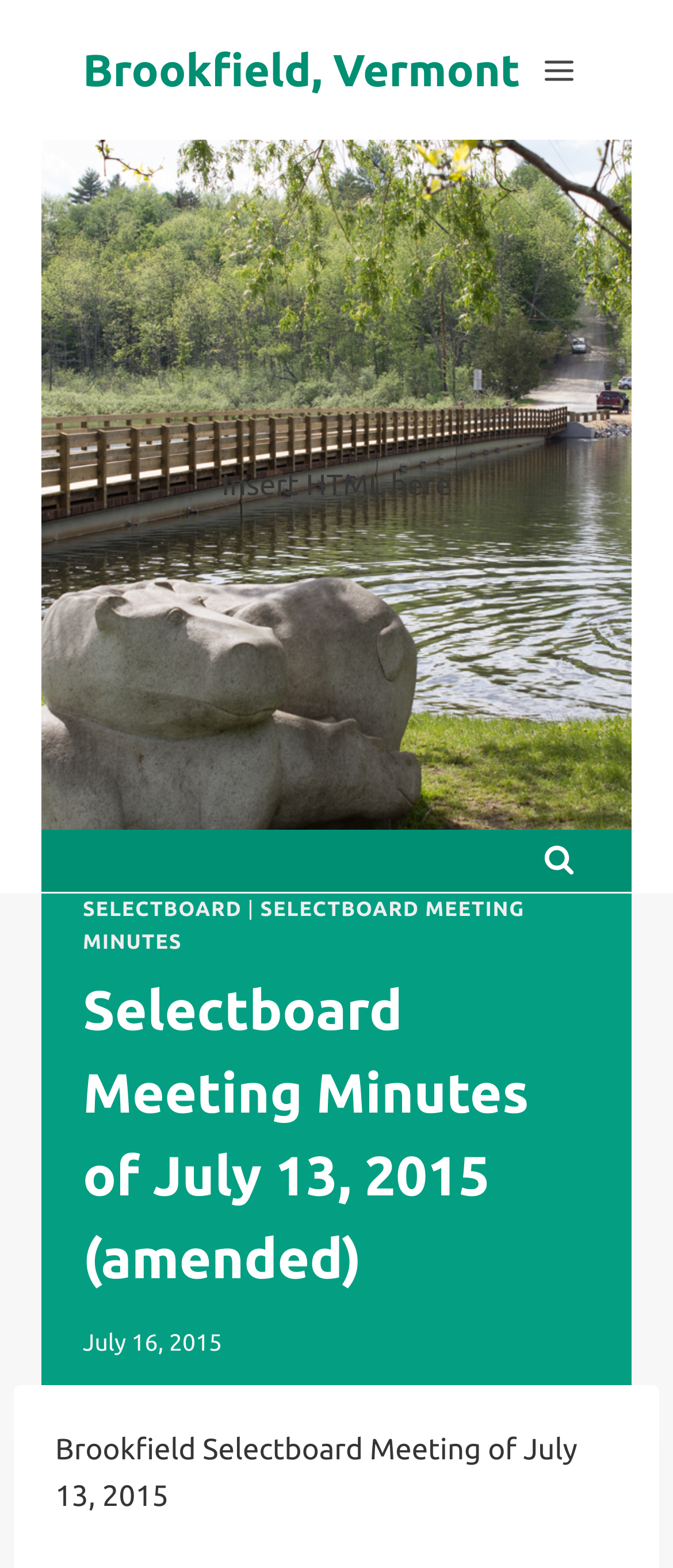Please provide a brief answer to the question using only one word or phrase: 
Is the menu expanded?

No